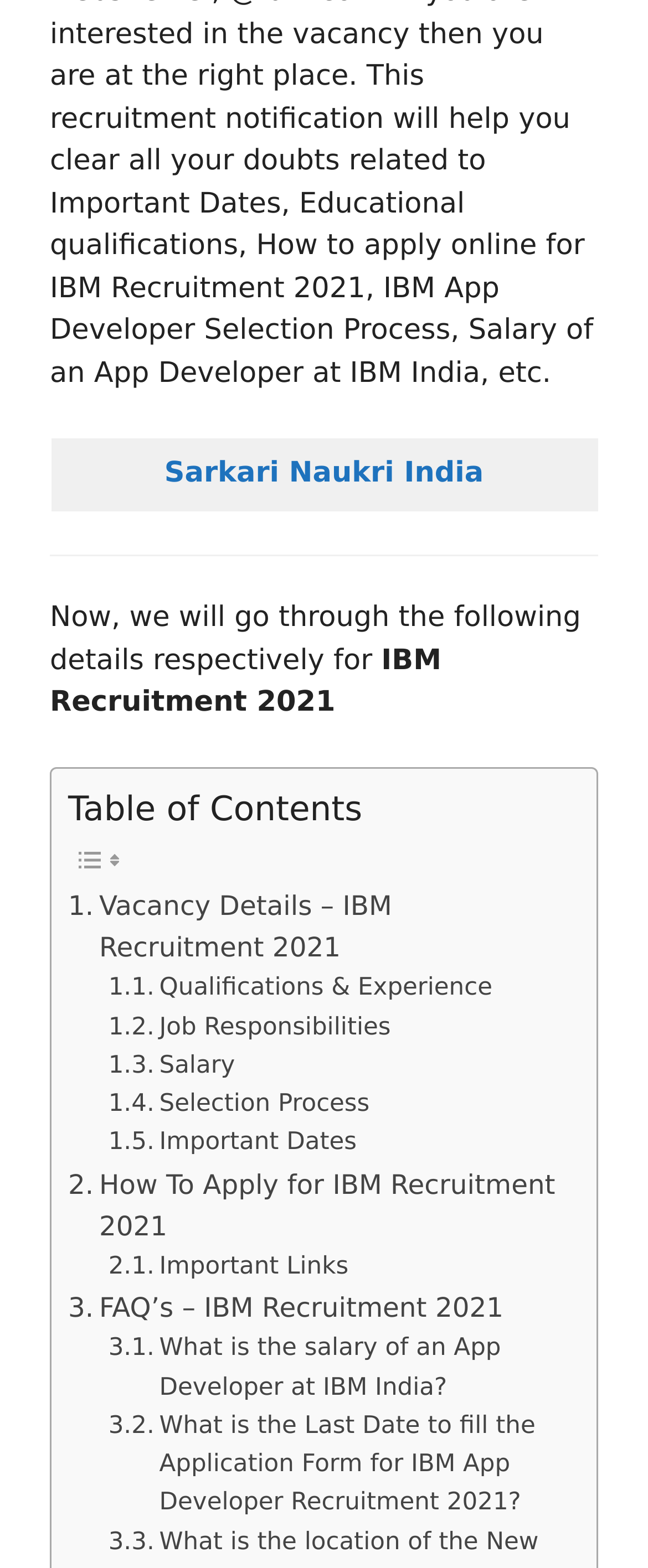Given the element description "FAQ’s – IBM Recruitment 2021" in the screenshot, predict the bounding box coordinates of that UI element.

[0.105, 0.821, 0.777, 0.849]